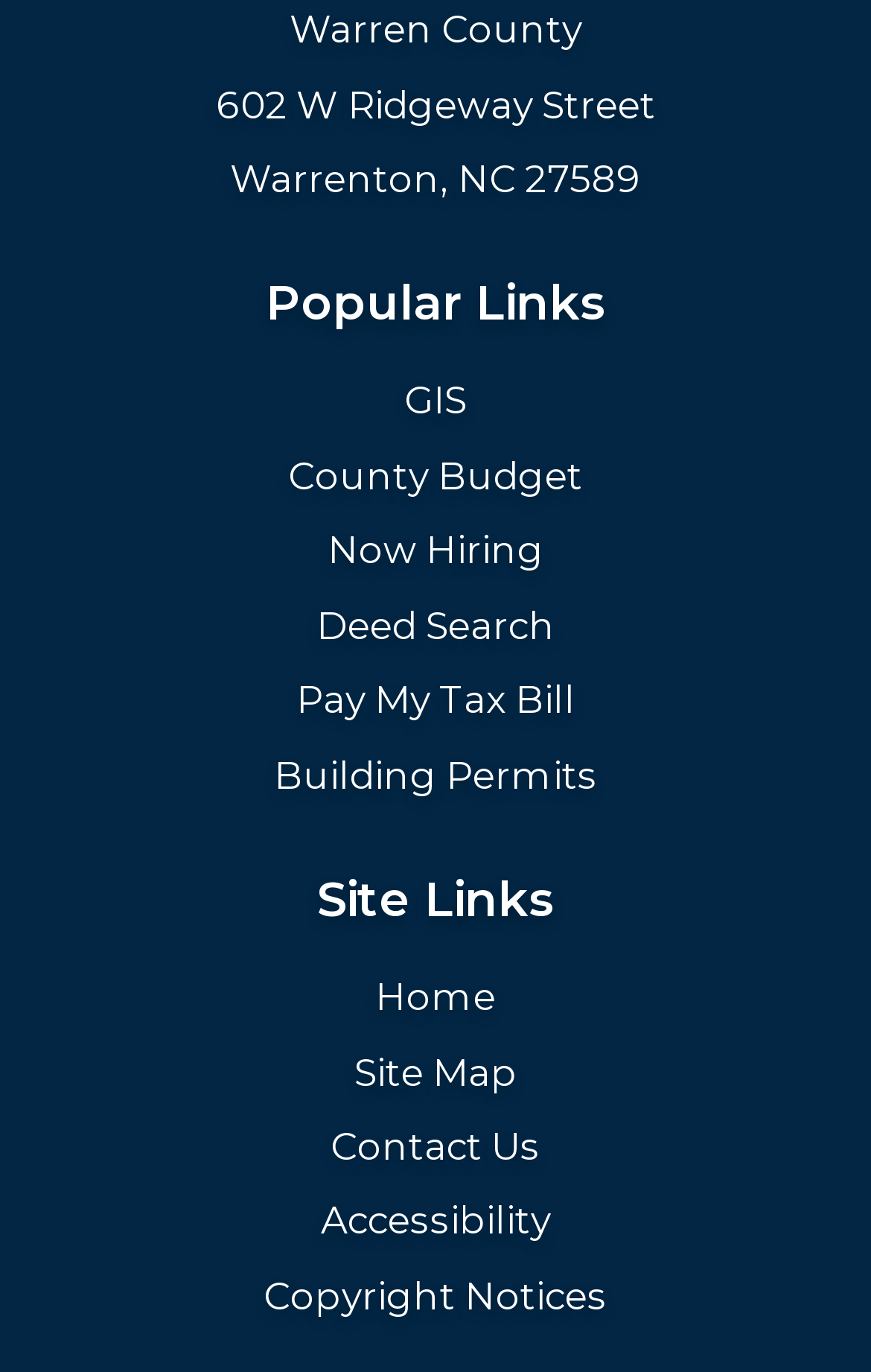Determine the bounding box coordinates of the UI element that matches the following description: "Pay My Tax Bill". The coordinates should be four float numbers between 0 and 1 in the format [left, top, right, bottom].

[0.34, 0.494, 0.66, 0.526]